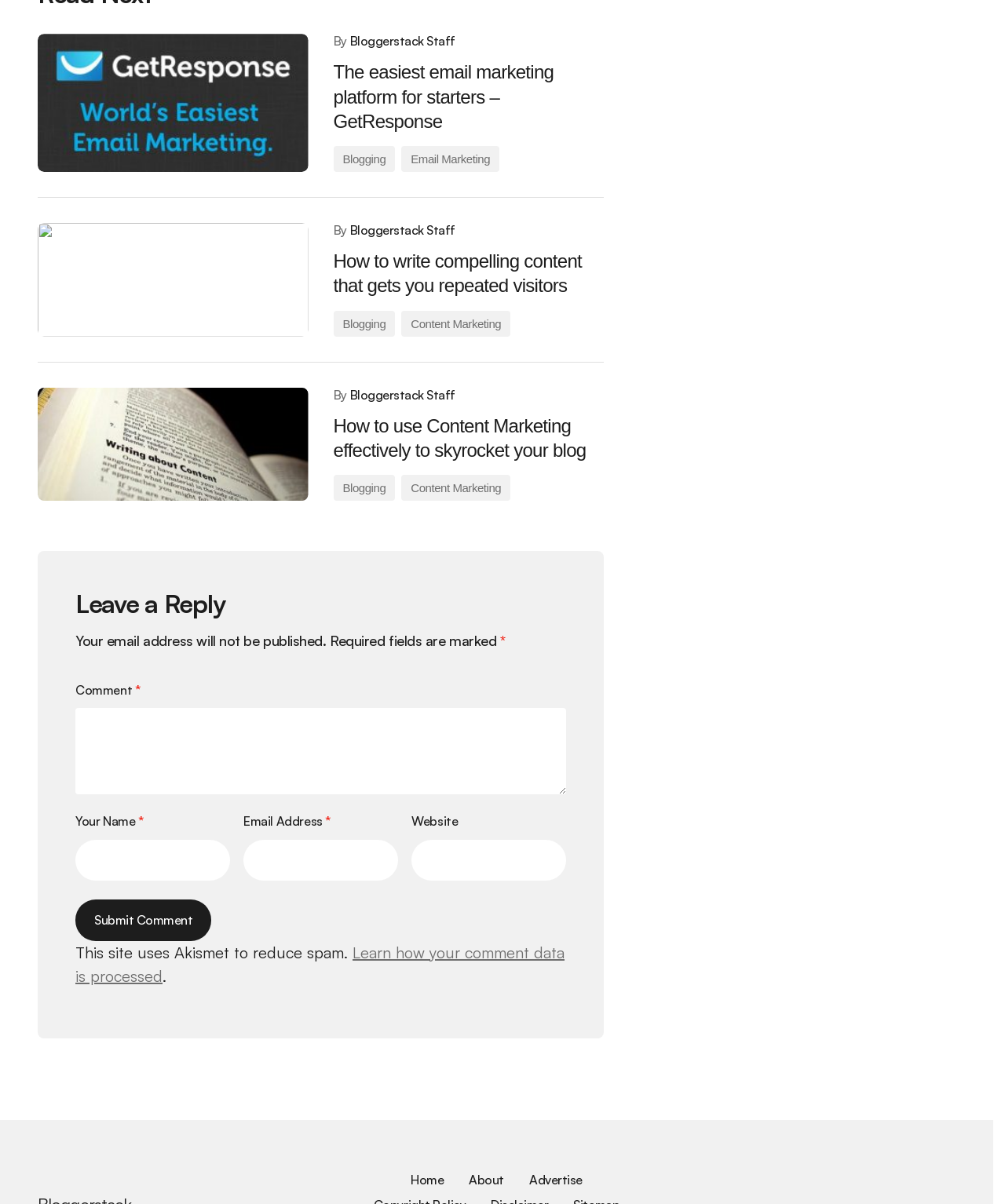Please provide a detailed answer to the question below by examining the image:
What is required to submit a comment?

The comment section has three required fields: 'Your Name *', 'Email Address *', and 'Comment *', indicating that a user must provide their name, email address, and a comment to submit a comment.